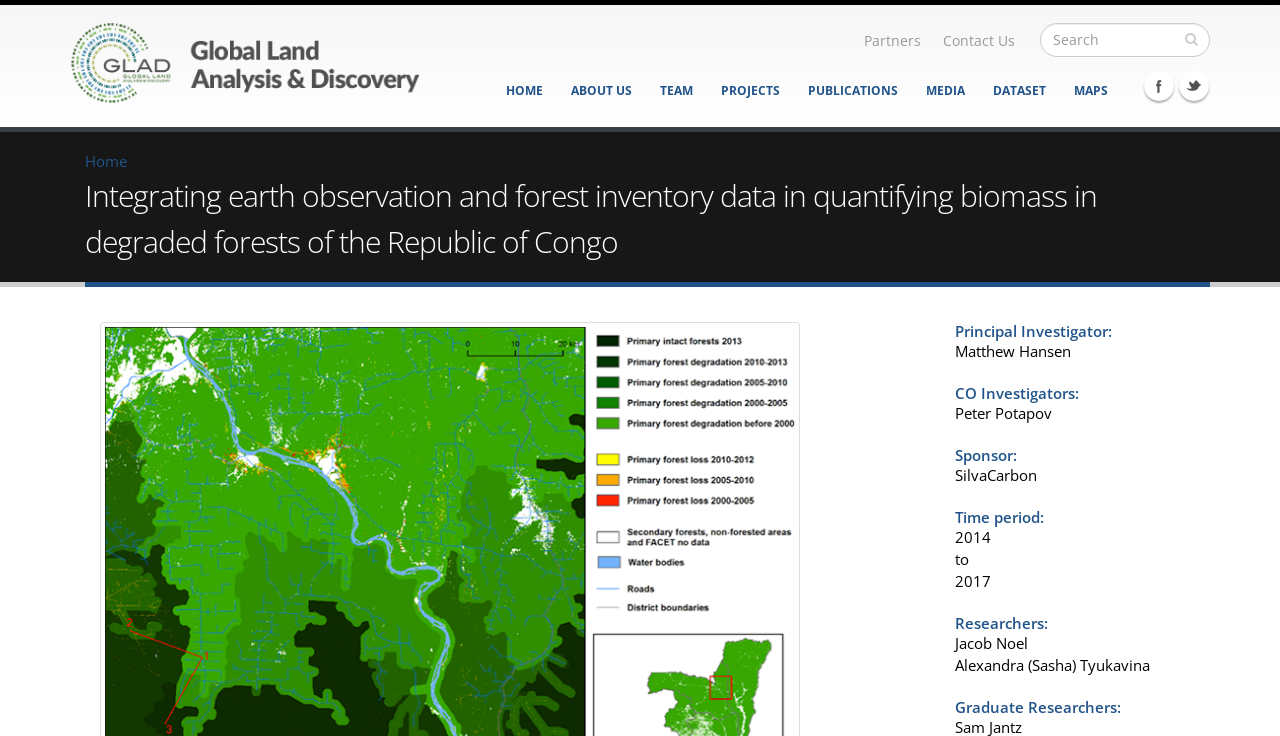What is the purpose of the search bar?
Refer to the image and provide a one-word or short phrase answer.

To search for terms